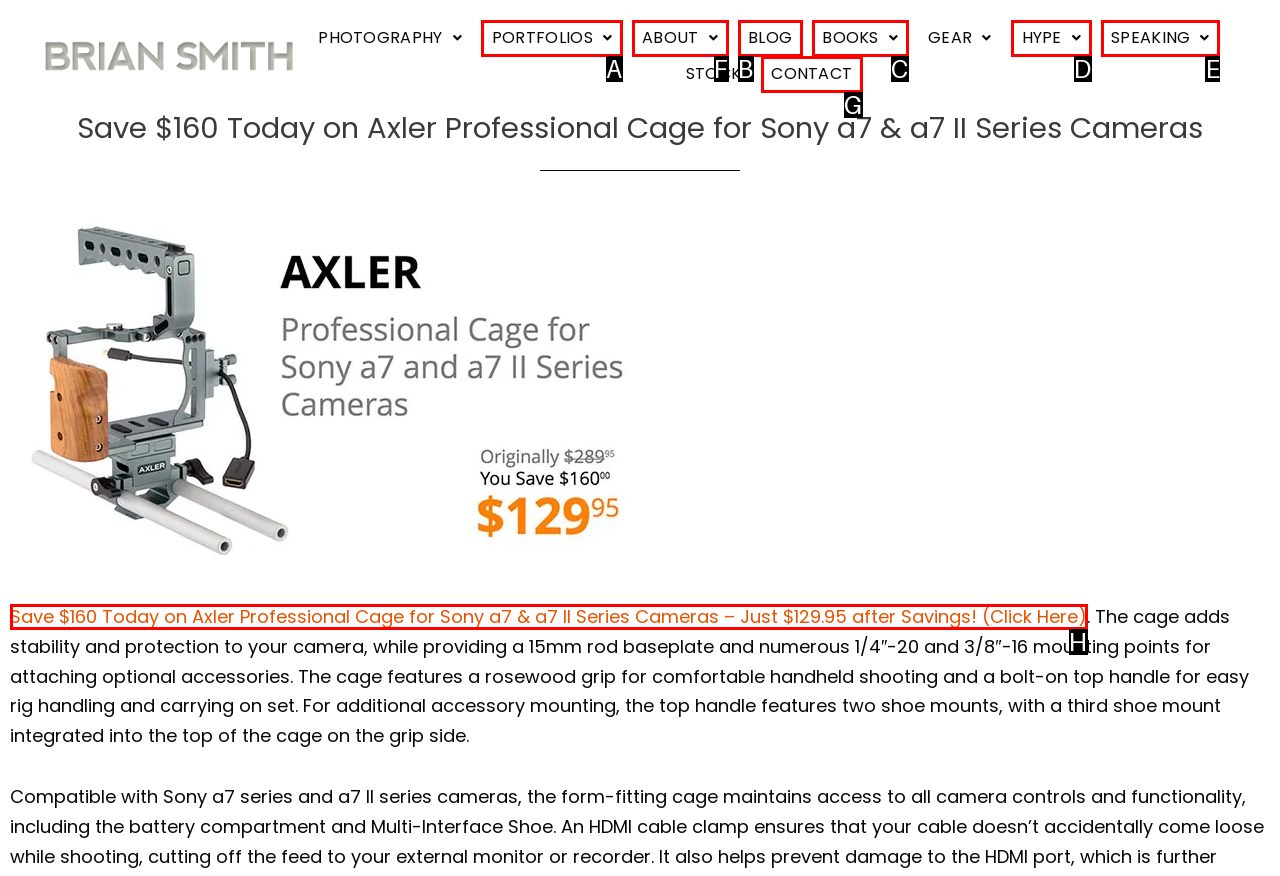Determine which HTML element I should select to execute the task: search by tags
Reply with the corresponding option's letter from the given choices directly.

None